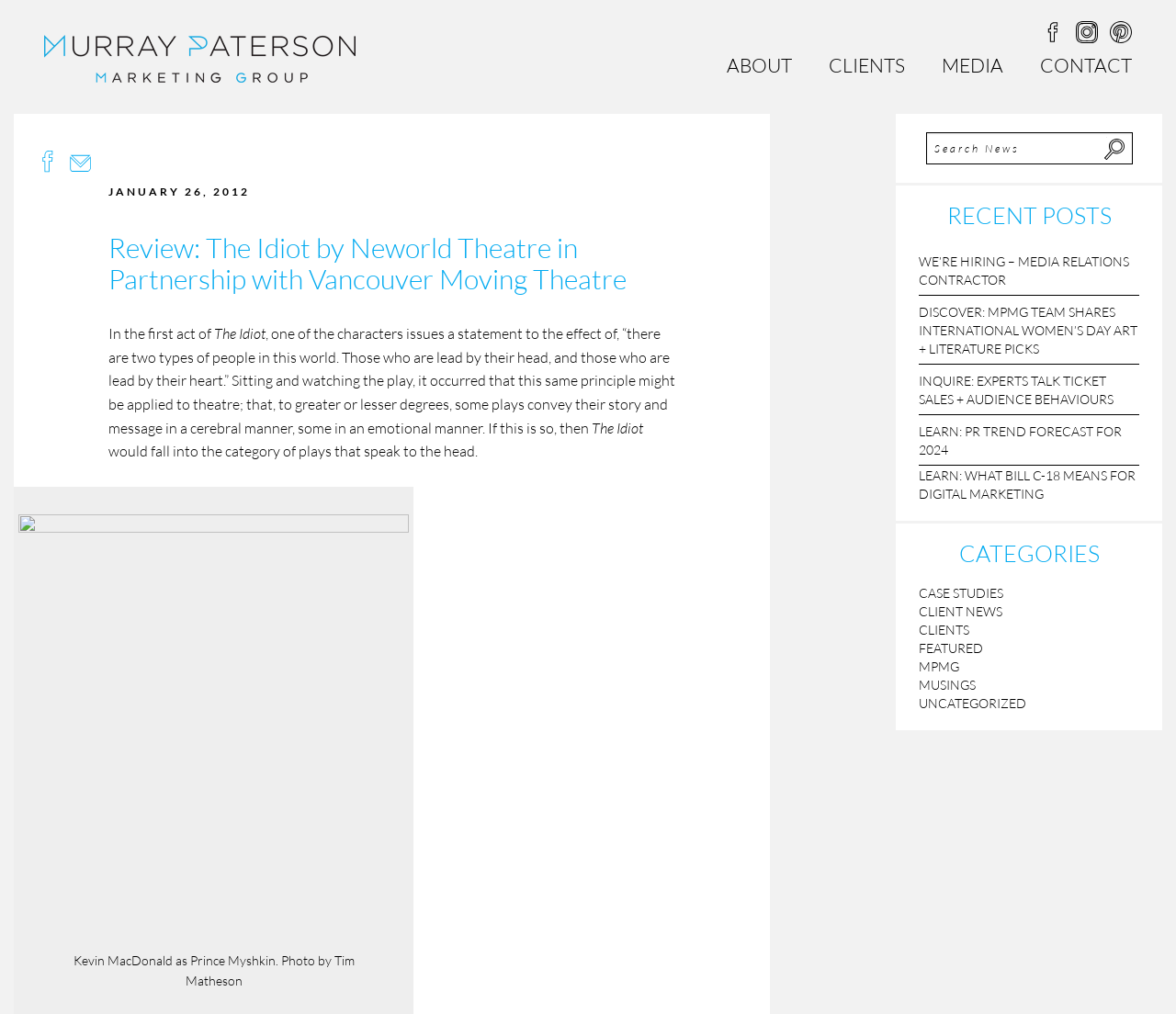Examine the image carefully and respond to the question with a detailed answer: 
What is the title of the review?

The title of the review can be found in the main content area of the webpage, where it is written in a large font size and is a heading element.